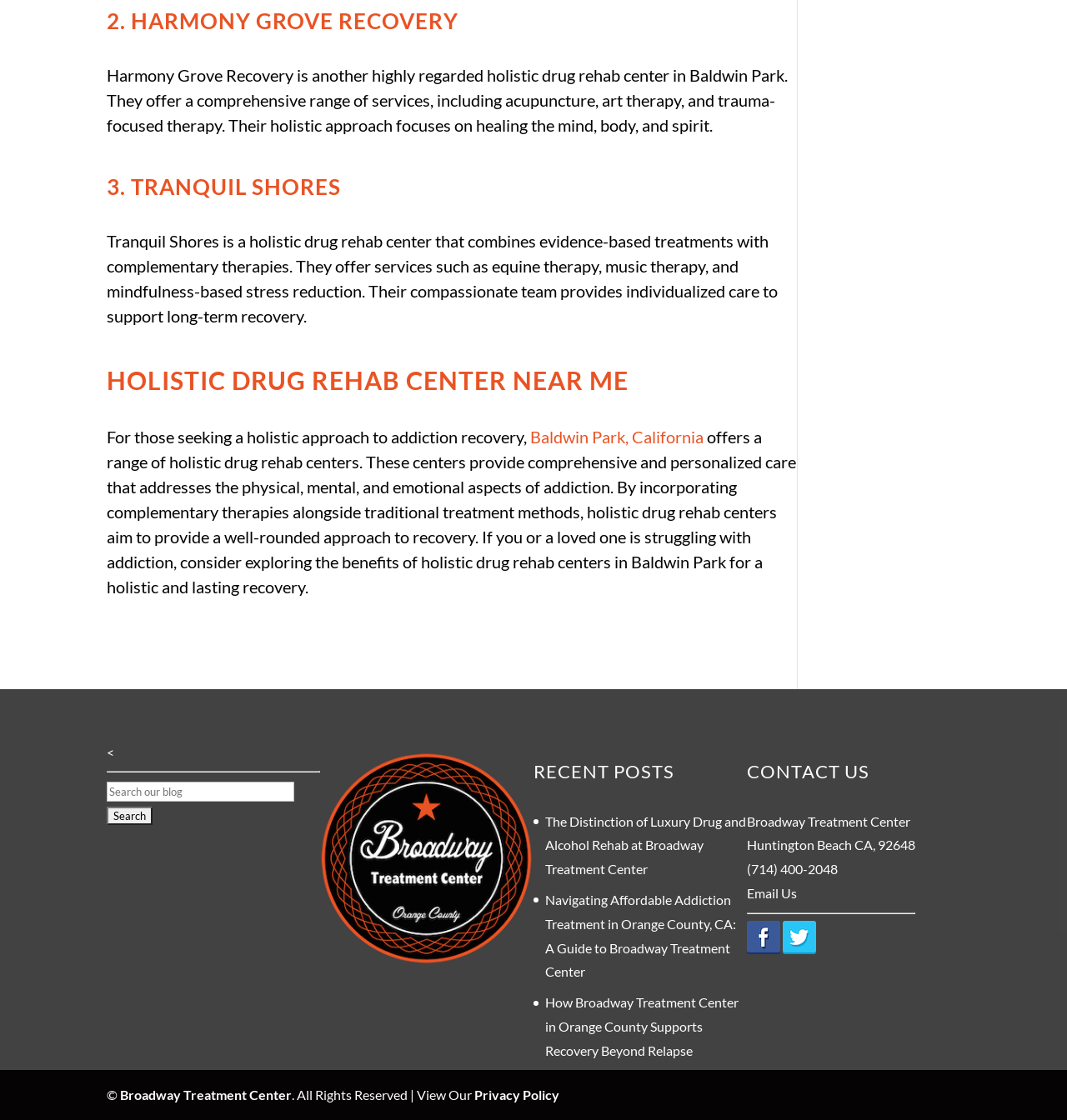How many recent posts are listed?
Please answer the question as detailed as possible.

In the 'RECENT POSTS' section, I counted three links to recent posts, which are 'The Distinction of Luxury Drug and Alcohol Rehab at Broadway Treatment Center', 'Navigating Affordable Addiction Treatment in Orange County, CA: A Guide to Broadway Treatment Center', and 'How Broadway Treatment Center in Orange County Supports Recovery Beyond Relapse'.